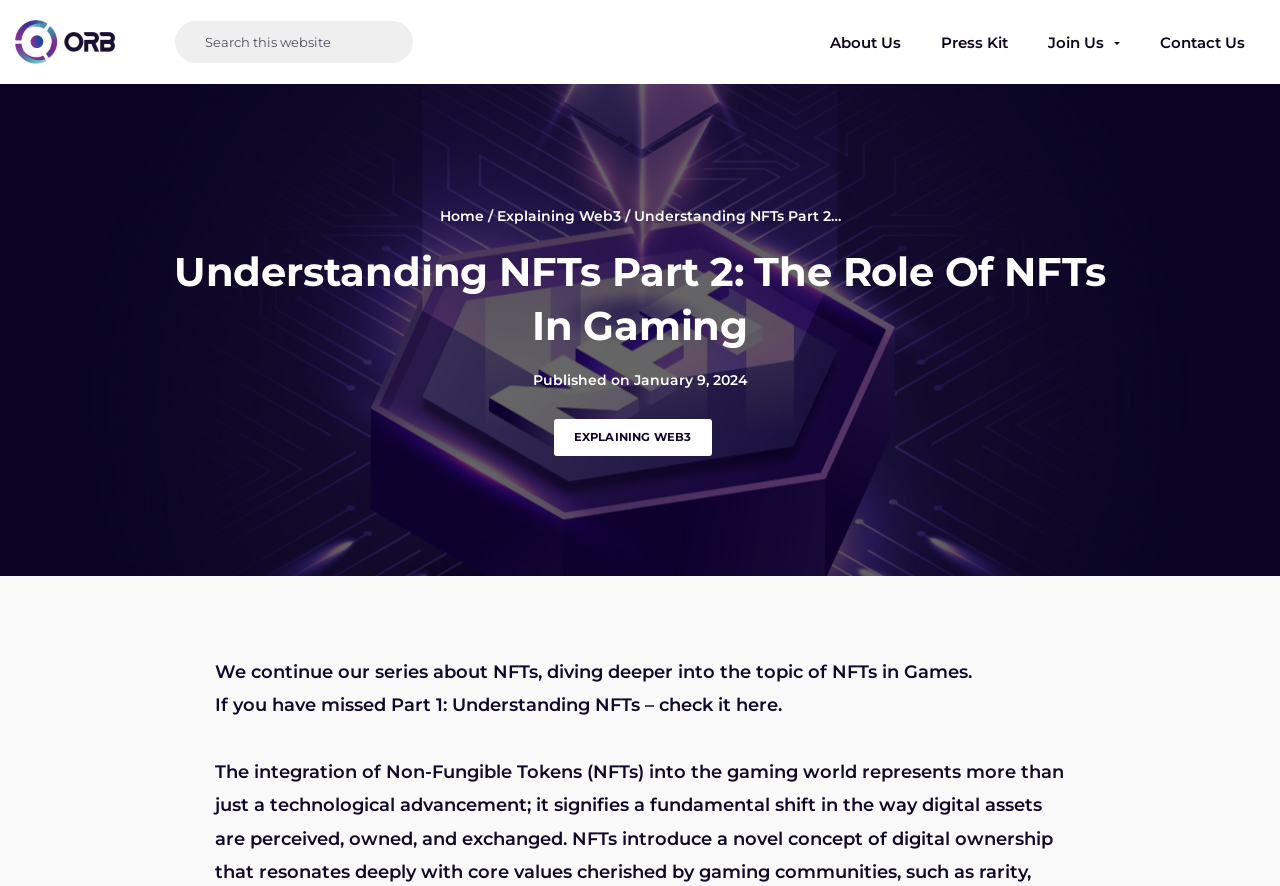Using the description "About Us", locate and provide the bounding box of the UI element.

[0.633, 0.025, 0.72, 0.069]